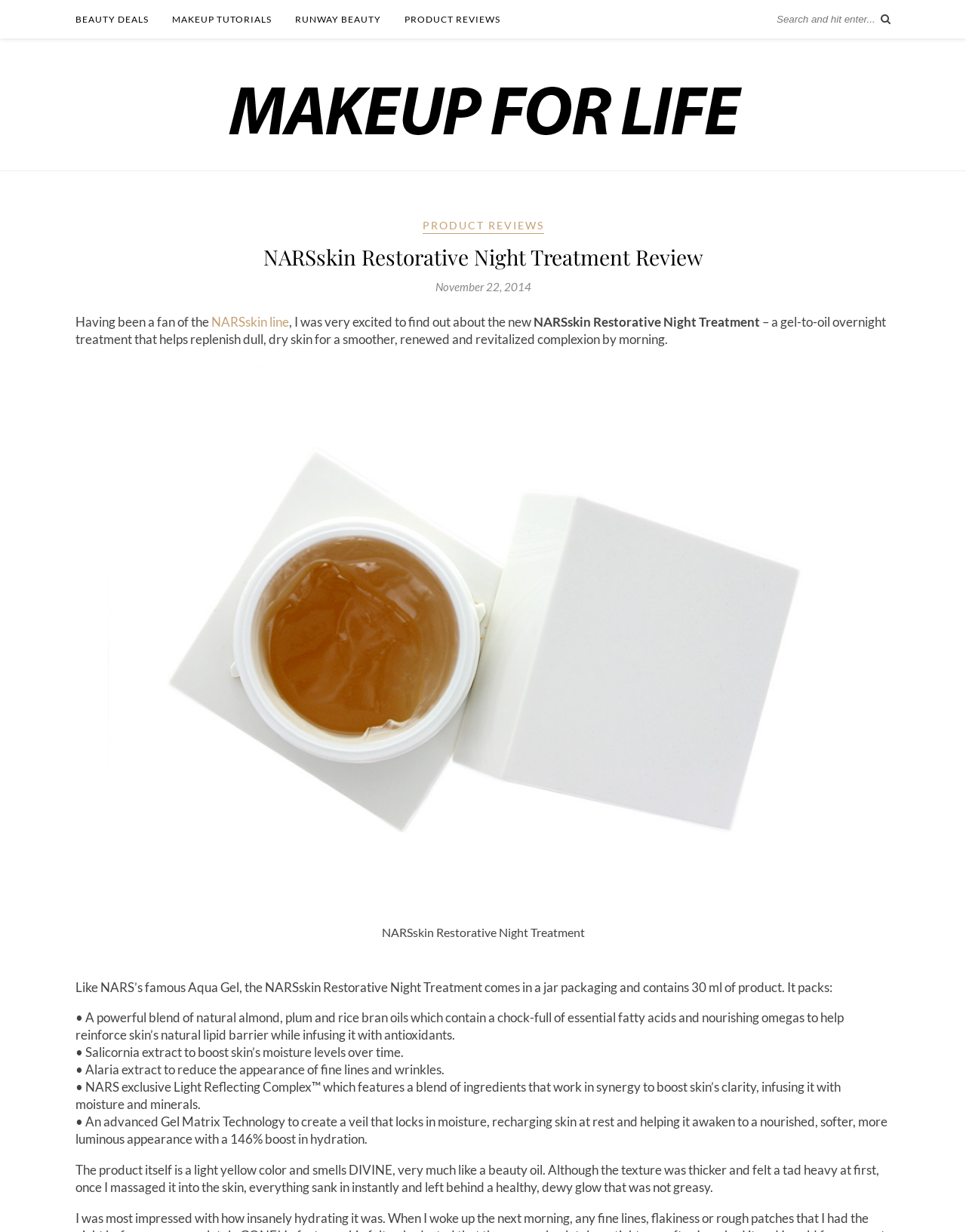Kindly provide the bounding box coordinates of the section you need to click on to fulfill the given instruction: "Click on BEAUTY DEALS".

[0.078, 0.0, 0.154, 0.031]